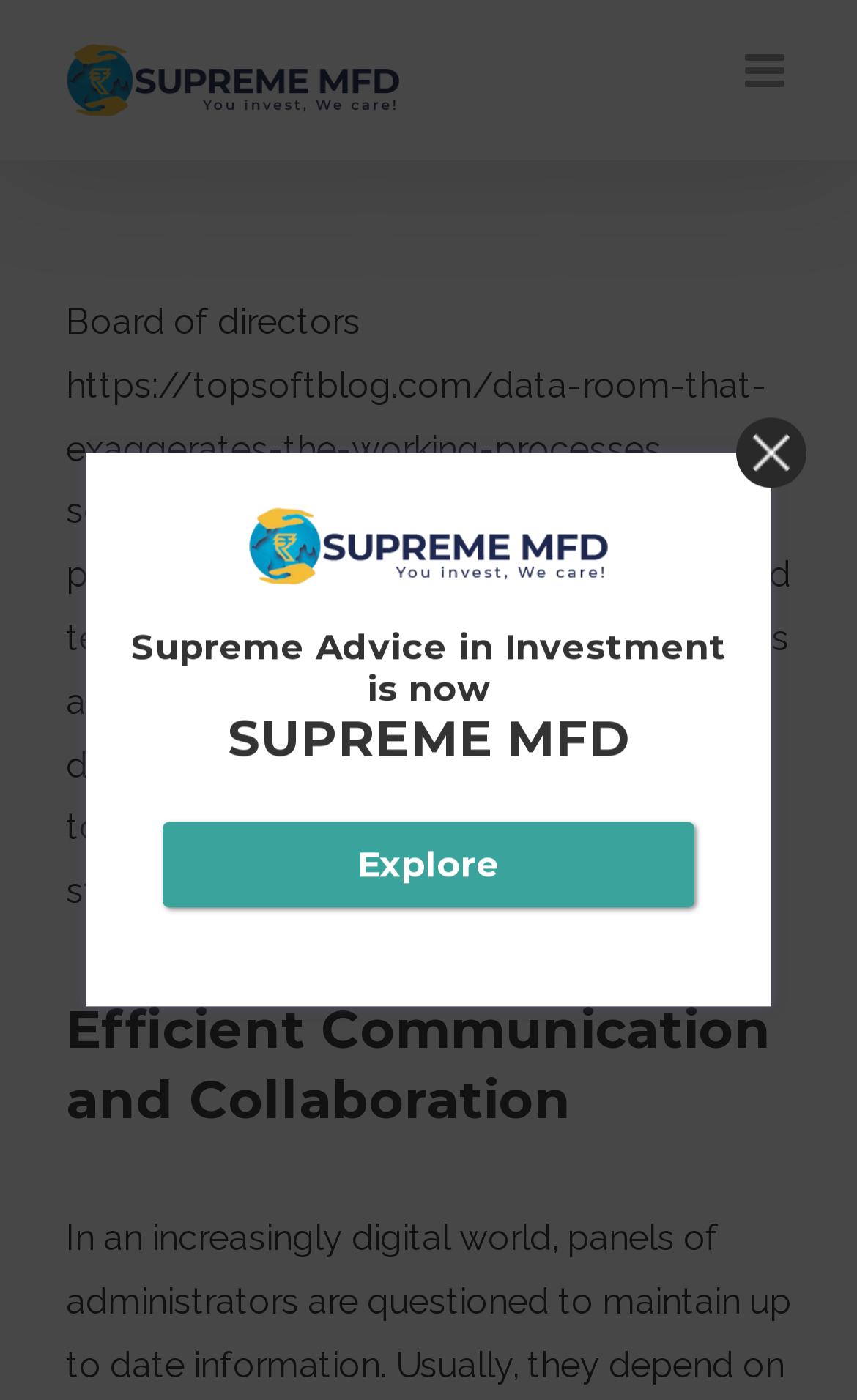Articulate a complete and detailed caption of the webpage elements.

The webpage is about Board of Directors software, specifically Supreme MFD, which streamlines decision-making processes. At the top left, there is a Supreme MFD logo, which is also a link. Next to it, there is a toggle button to open the mobile menu. 

Below the logo, there is a heading that reads "Board of Directors" followed by a link to a webpage about data room software. Underneath, there is a paragraph describing the software, stating that it provides senior command teams with secure access to corporate documents and tools, reducing the costs of decision-making.

Further down, there is a heading titled "Efficient Communication and Collaboration". Below this heading, there is an image taking up a significant portion of the page. 

On the right side of the page, there is a heading that reads "Supreme Advice in Investment is now SUPREME MFD". Below this heading, there is a button labeled "Explore". At the top right, there is a close button, represented by an "X" icon.